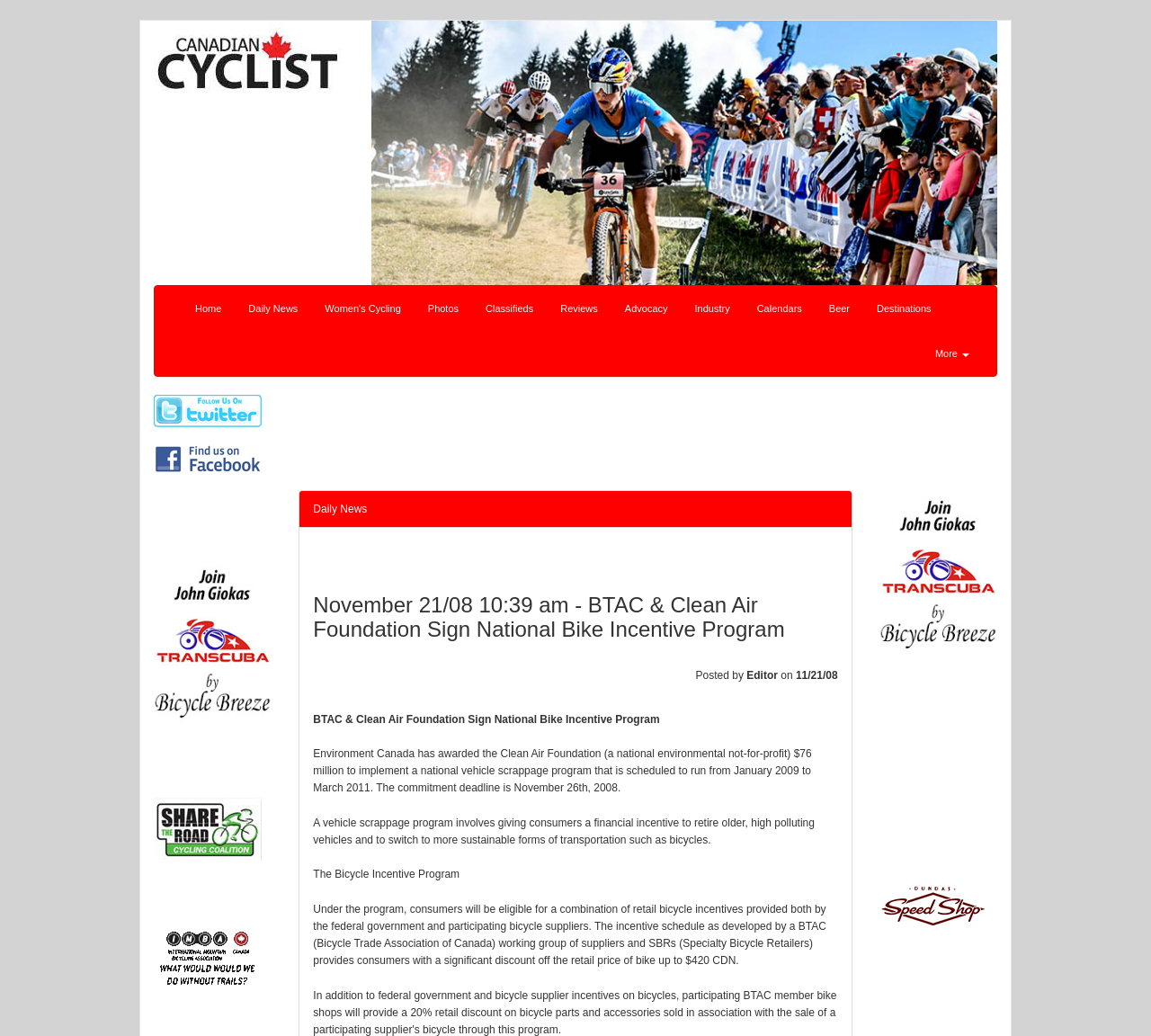Identify the bounding box coordinates of the element to click to follow this instruction: 'Read about 'BTAC & Clean Air Foundation Sign National Bike Incentive Program''. Ensure the coordinates are four float values between 0 and 1, provided as [left, top, right, bottom].

[0.272, 0.573, 0.728, 0.619]